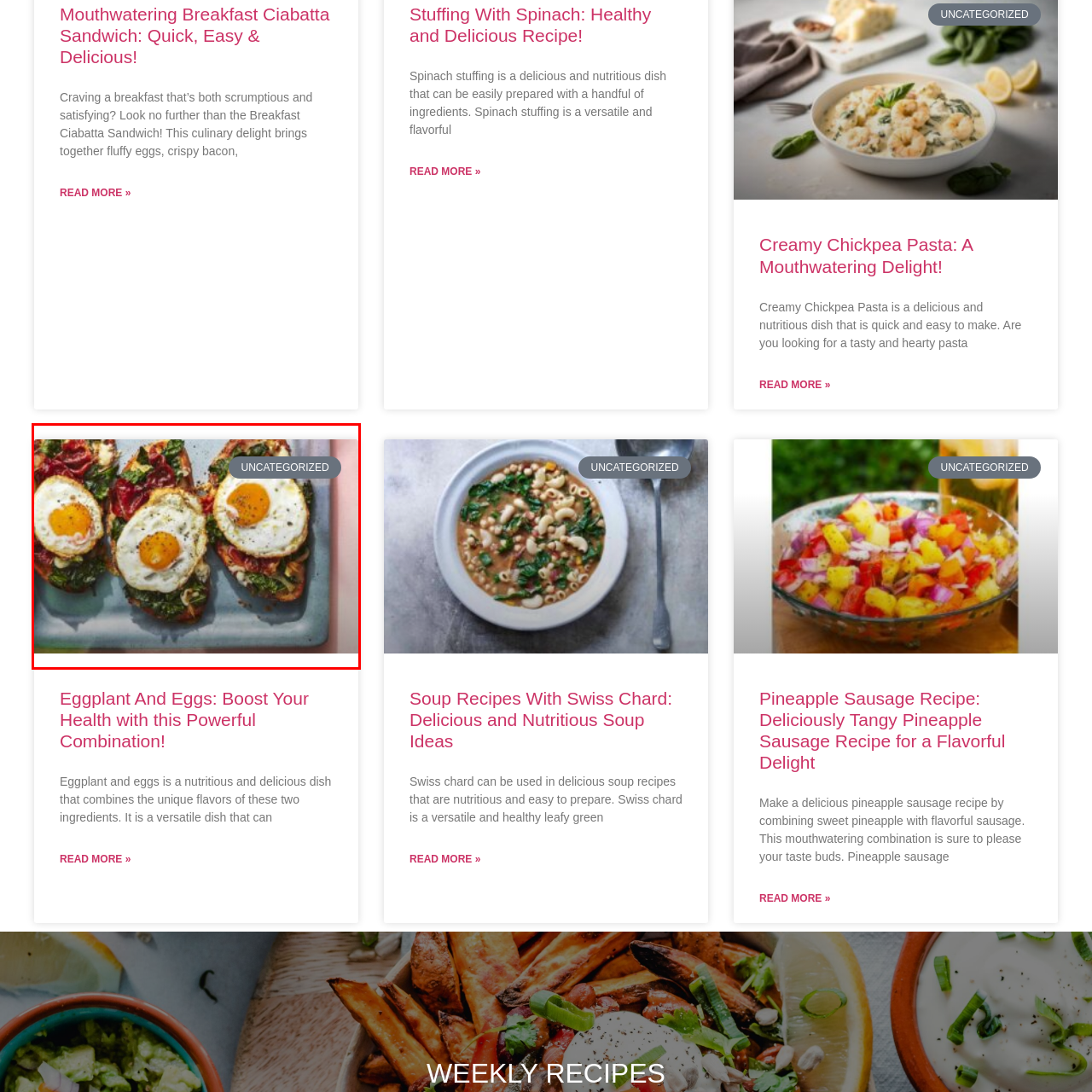View the element within the red boundary, What type of bread is used in this dish? 
Deliver your response in one word or phrase.

Ciabatta